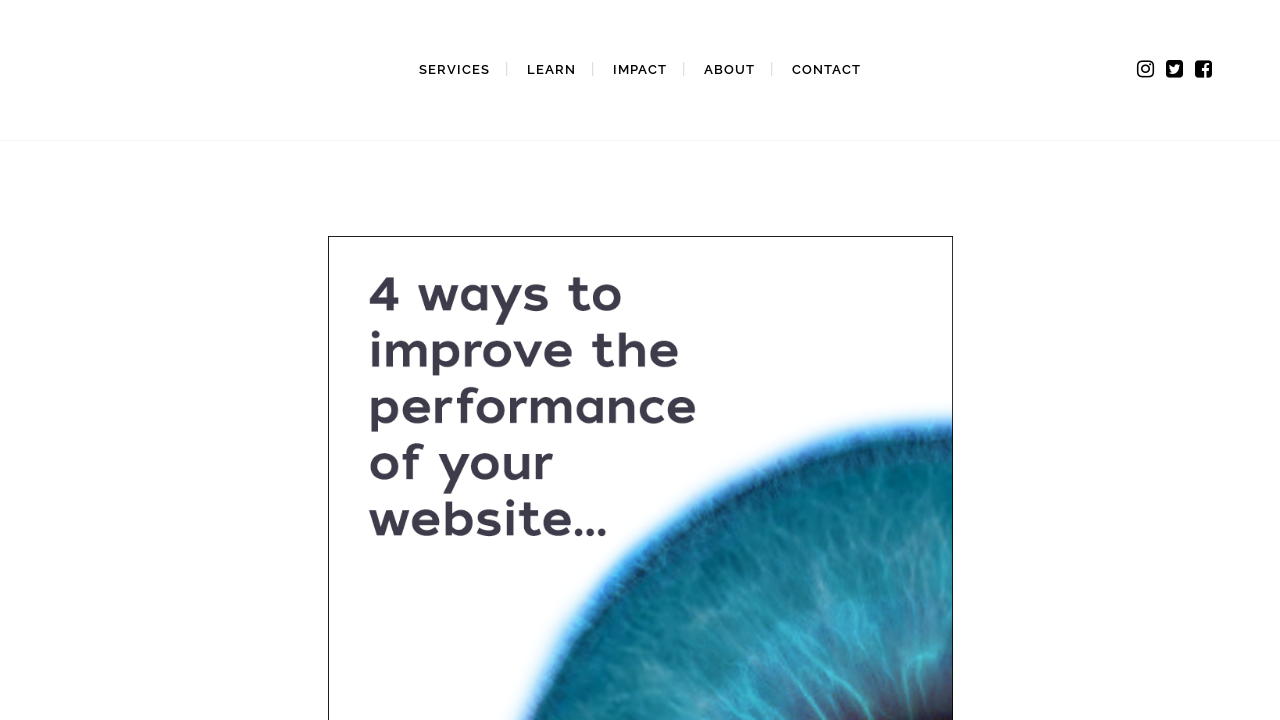Offer a detailed explanation of the webpage layout and contents.

The webpage is about improving website performance, as indicated by the title "4 Ways to improve the performance of your website - Open Eye Media". 

At the top, there are five navigation links: "SERVICES", "LEARN", "IMPACT", "ABOUT", and "CONTACT", aligned horizontally and taking up a significant portion of the top section. 

Below the navigation links, there is a layout table that spans most of the width of the page. Within this table, there are three social media links, represented by icons, positioned closely together.

On the lower section of the page, there is a "GET IN TOUCH" heading, followed by contact information. The contact information includes an email address "chris@openeyemedia.net", a phone number, and three links: "Contact", "About", and "Mentions Légales", which are aligned horizontally and positioned at the bottom right corner of the page.